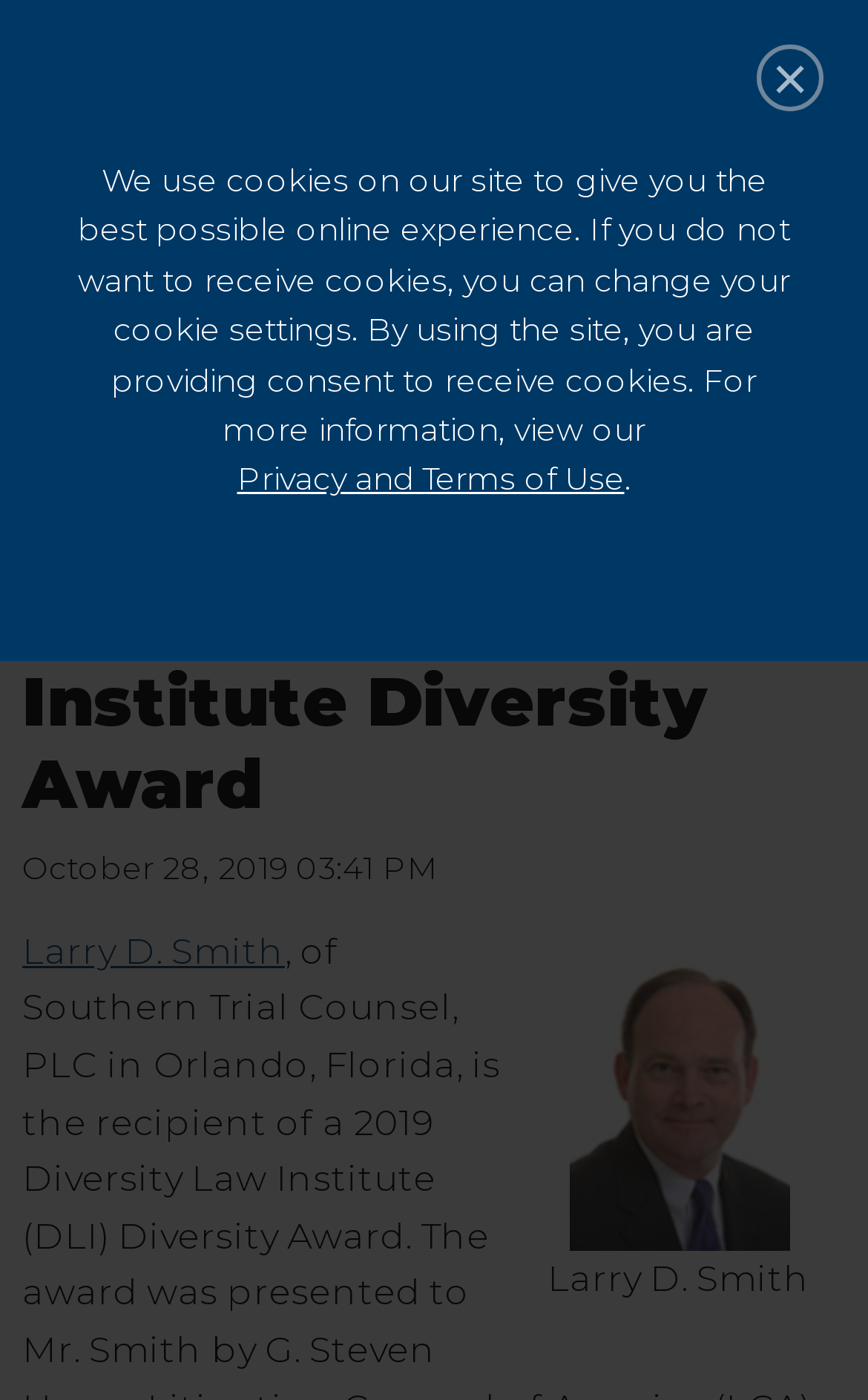How many social media links are present on the webpage?
Look at the webpage screenshot and answer the question with a detailed explanation.

The webpage contains links to five social media platforms: Facebook, Twitter, Instagram, LinkedIn, and YouTube. These links can be found at the bottom of the webpage.